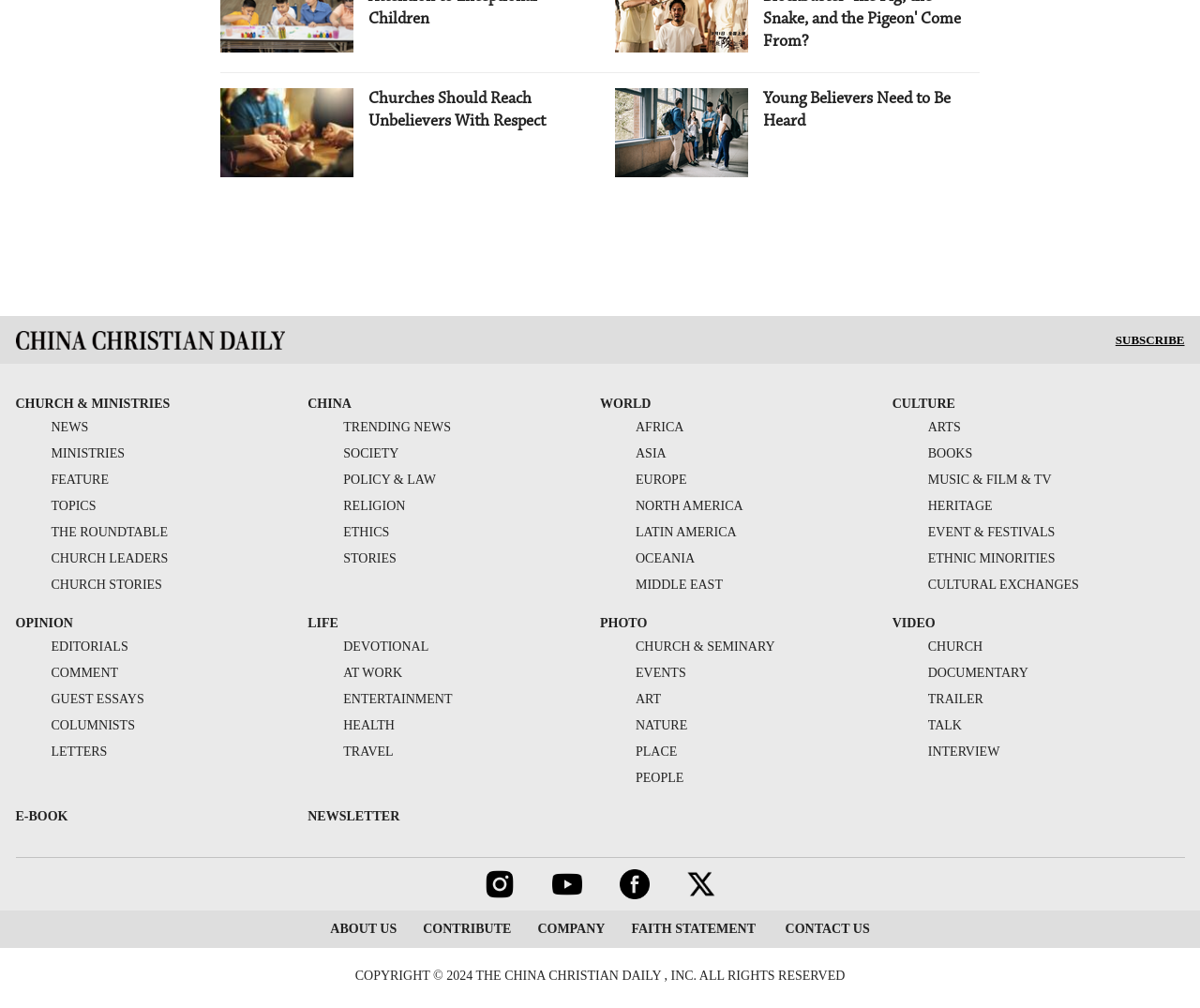Please determine the bounding box of the UI element that matches this description: health. The coordinates should be given as (top-left x, top-left y, bottom-right x, bottom-right y), with all values between 0 and 1.

[0.256, 0.712, 0.329, 0.726]